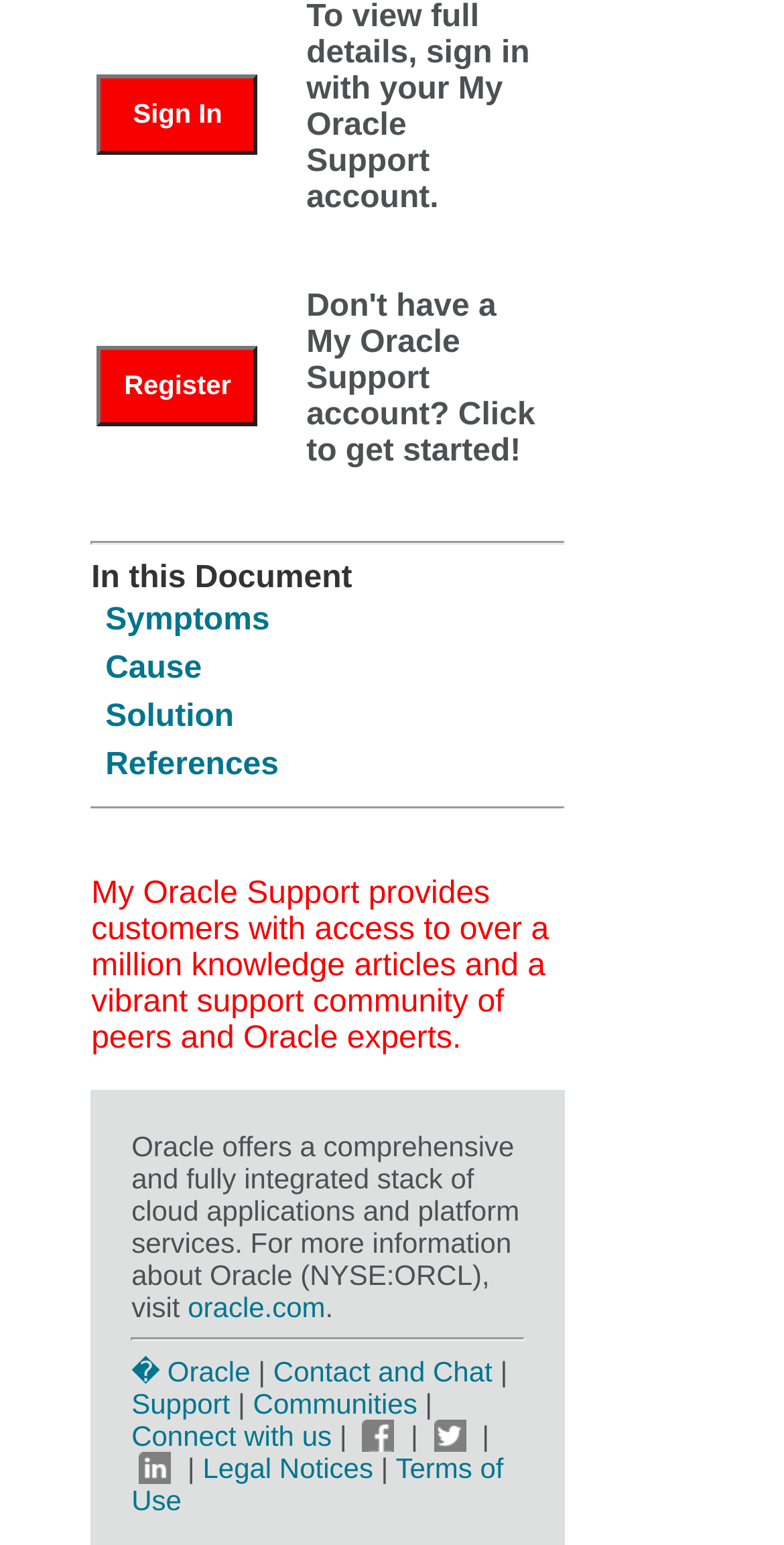Use one word or a short phrase to answer the question provided: 
How many social media links are present at the bottom of the webpage?

3